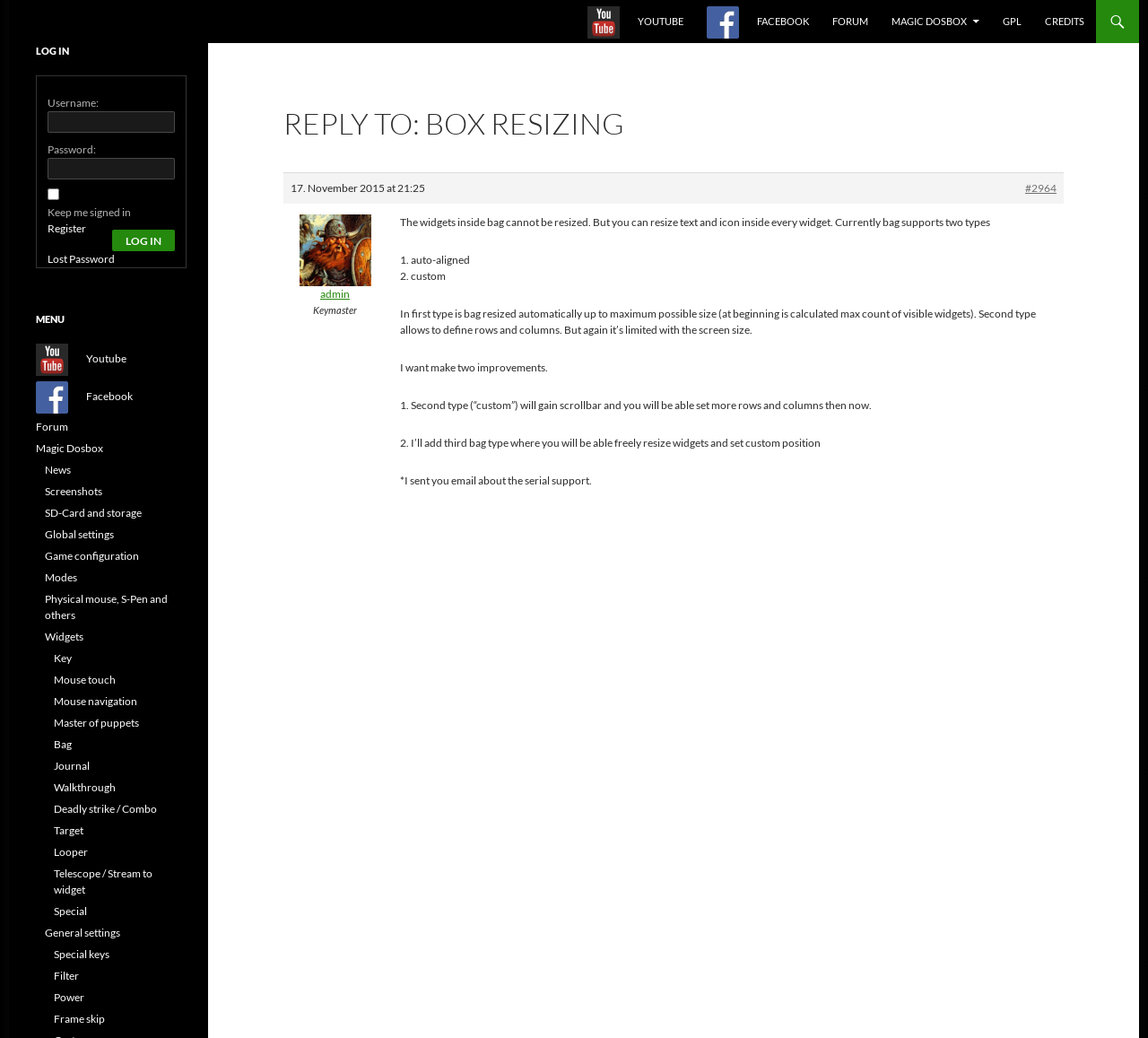Find the bounding box coordinates for the HTML element described in this sentence: "SD-Card and storage". Provide the coordinates as four float numbers between 0 and 1, in the format [left, top, right, bottom].

[0.039, 0.487, 0.123, 0.5]